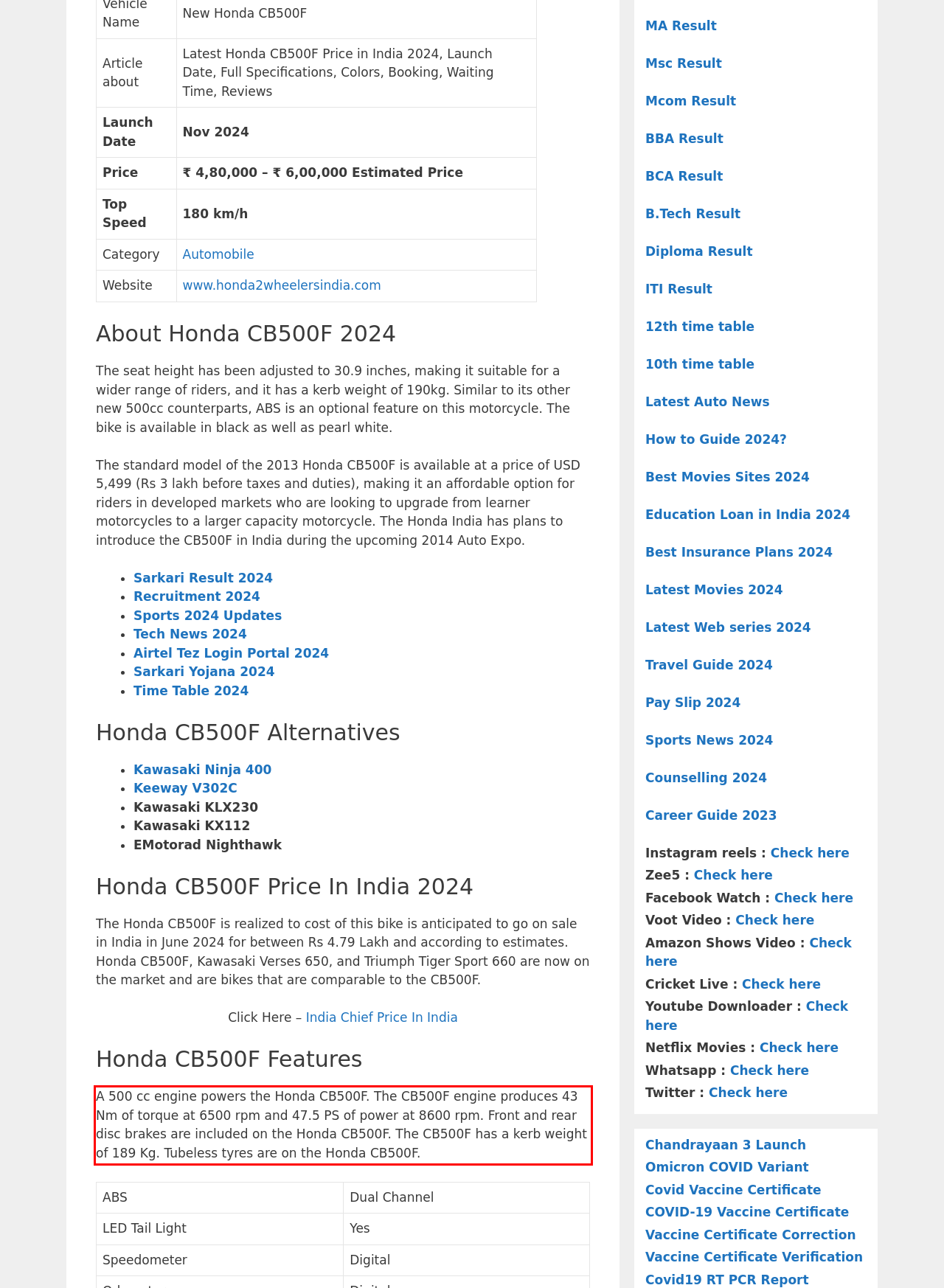Analyze the screenshot of a webpage where a red rectangle is bounding a UI element. Extract and generate the text content within this red bounding box.

A 500 cc engine powers the Honda CB500F. The CB500F engine produces 43 Nm of torque at 6500 rpm and 47.5 PS of power at 8600 rpm. Front and rear disc brakes are included on the Honda CB500F. The CB500F has a kerb weight of 189 Kg. Tubeless tyres are on the Honda CB500F.